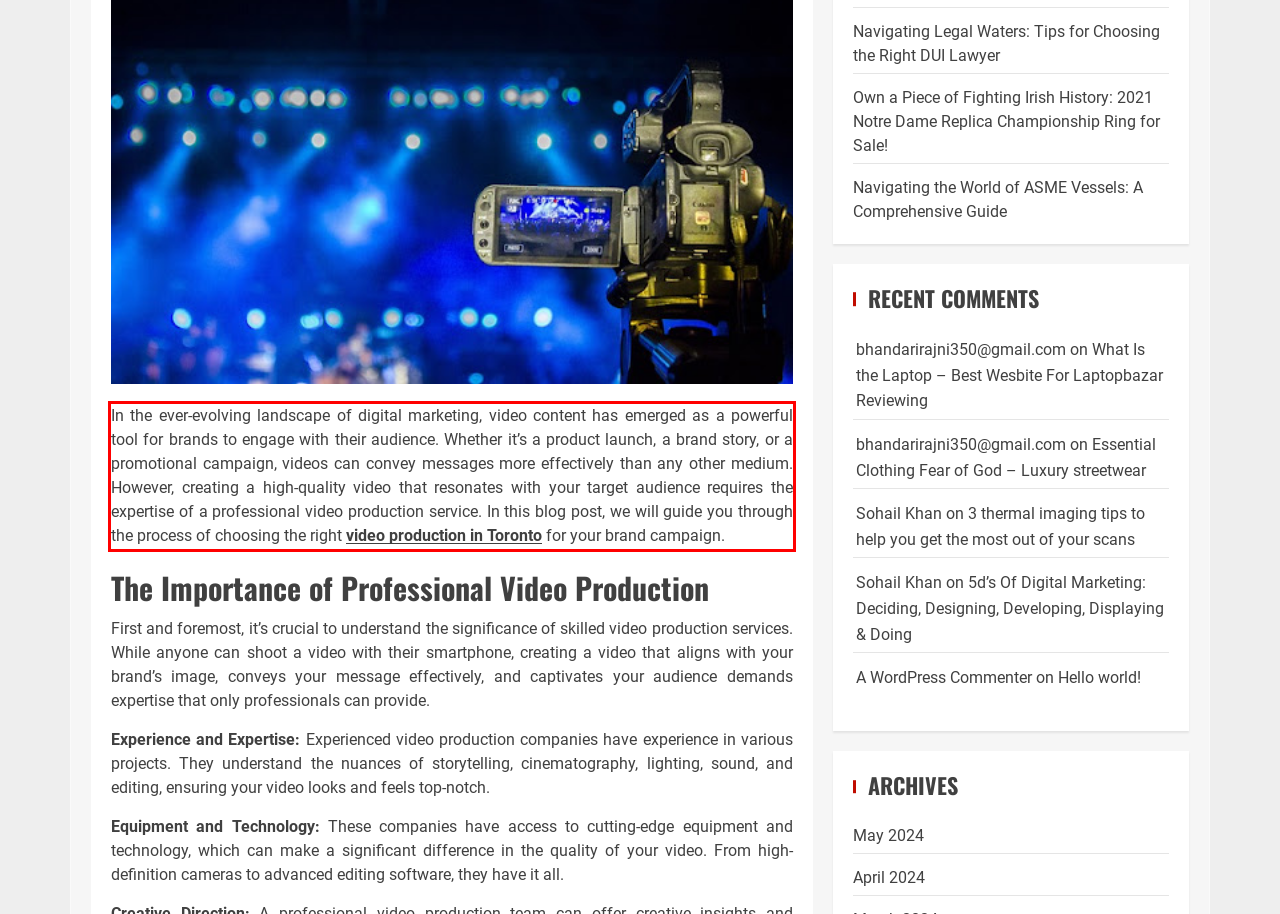You are presented with a screenshot containing a red rectangle. Extract the text found inside this red bounding box.

In the ever-evolving landscape of digital marketing, video content has emerged as a powerful tool for brands to engage with their audience. Whether it’s a product launch, a brand story, or a promotional campaign, videos can convey messages more effectively than any other medium. However, creating a high-quality video that resonates with your target audience requires the expertise of a professional video production service. In this blog post, we will guide you through the process of choosing the right video production in Toronto for your brand campaign.